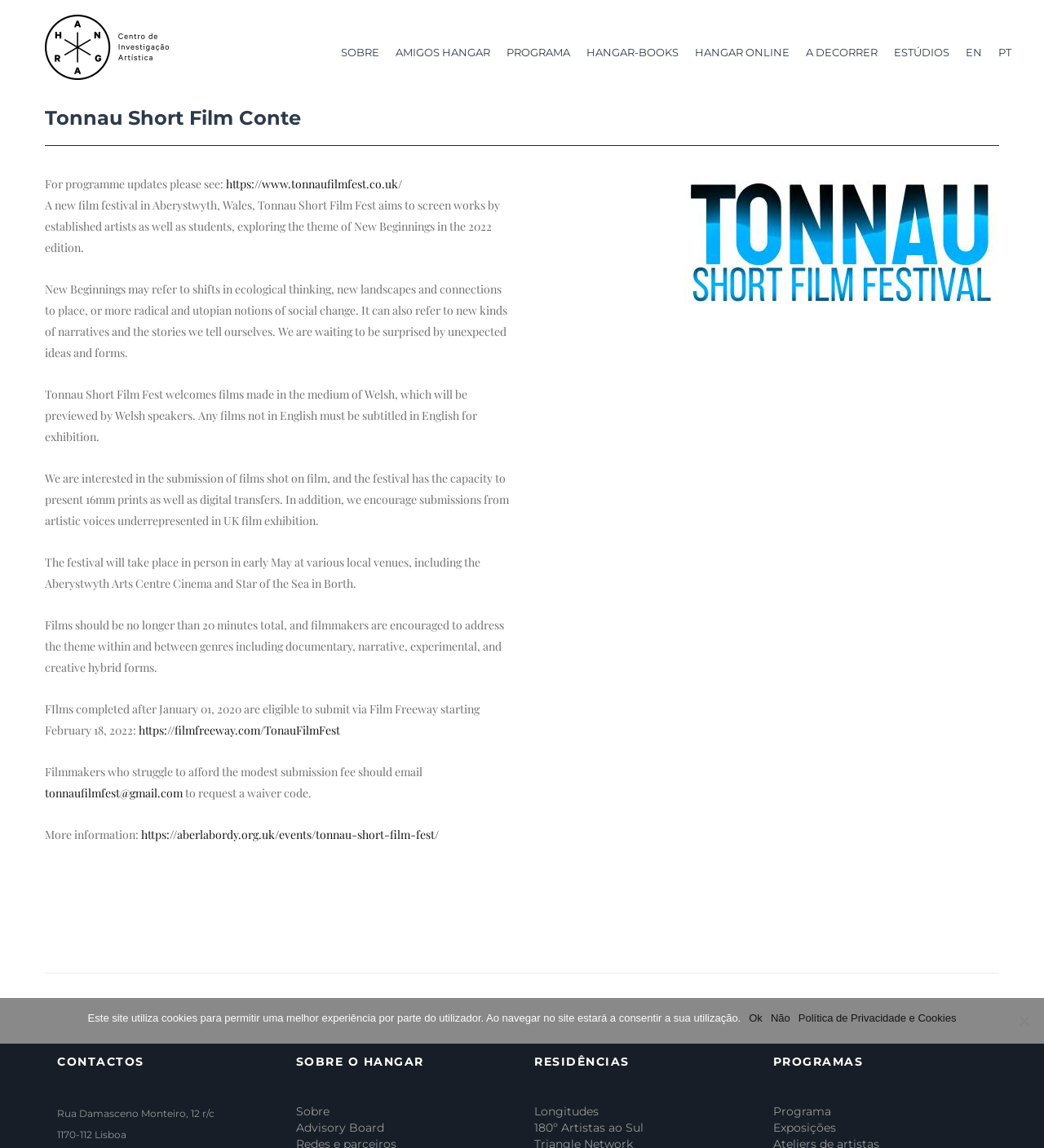Identify and provide the bounding box for the element described by: "A Decorrer".

[0.772, 0.028, 0.841, 0.063]